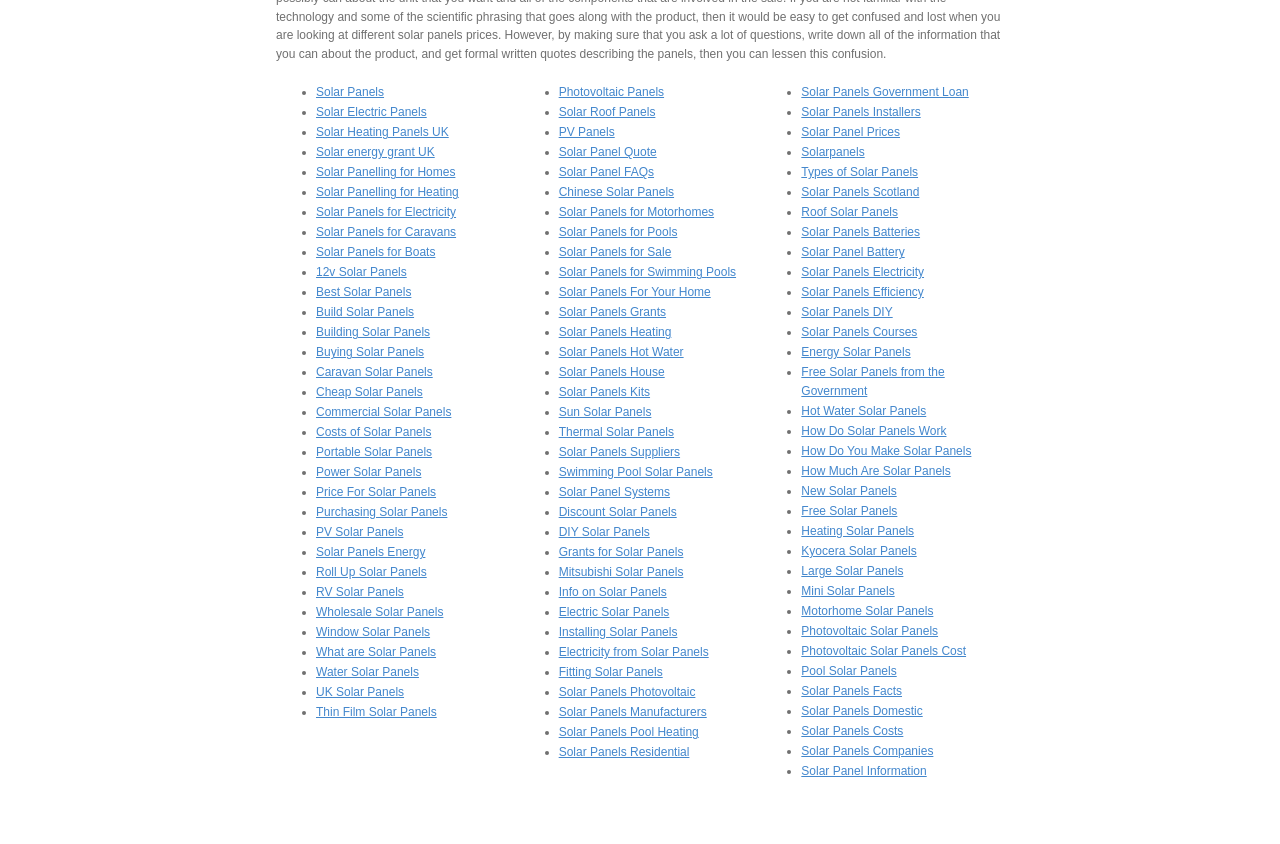Extract the bounding box coordinates for the UI element described as: "Order lists and new releases".

None